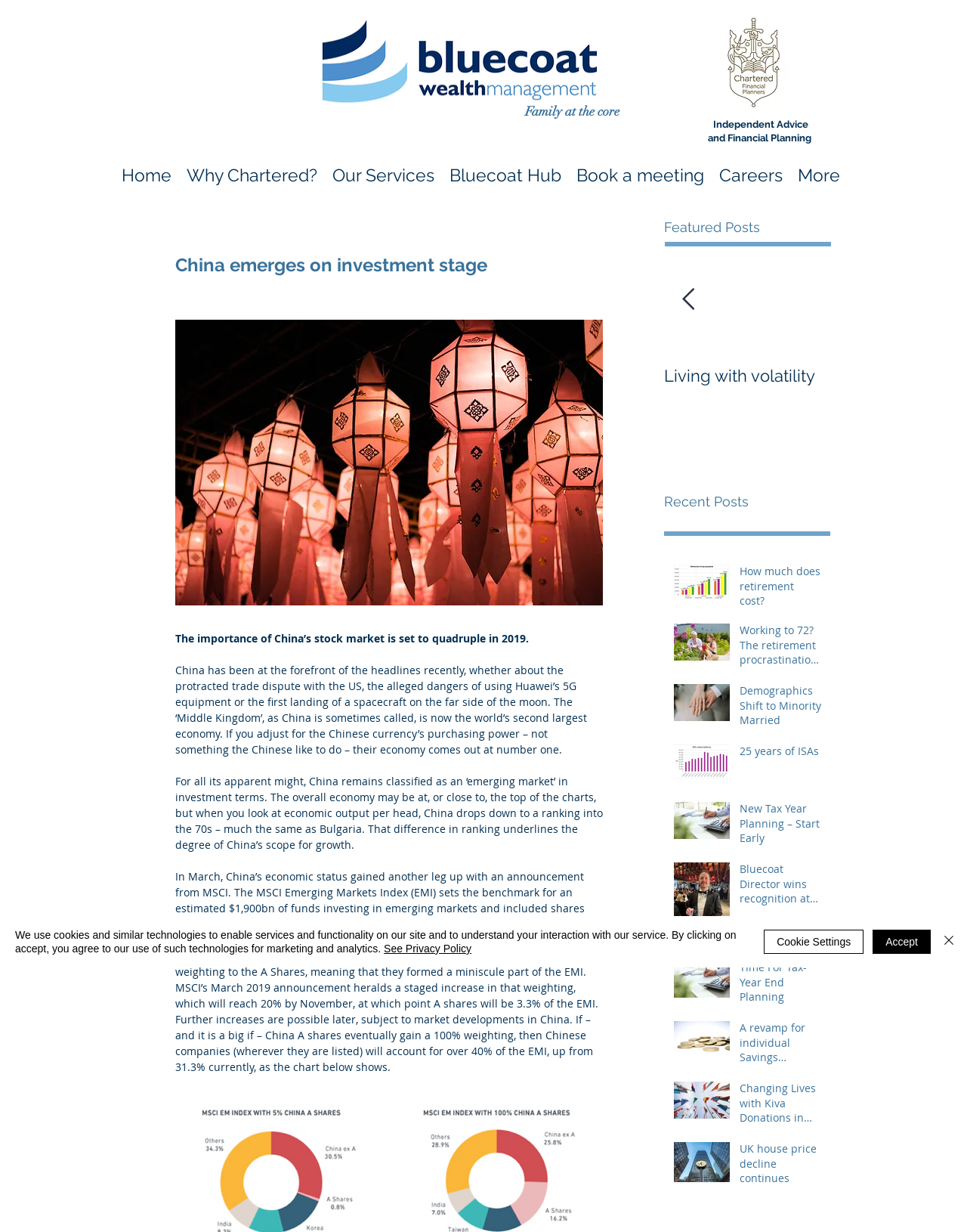Respond with a single word or phrase to the following question:
How many featured posts are there?

1